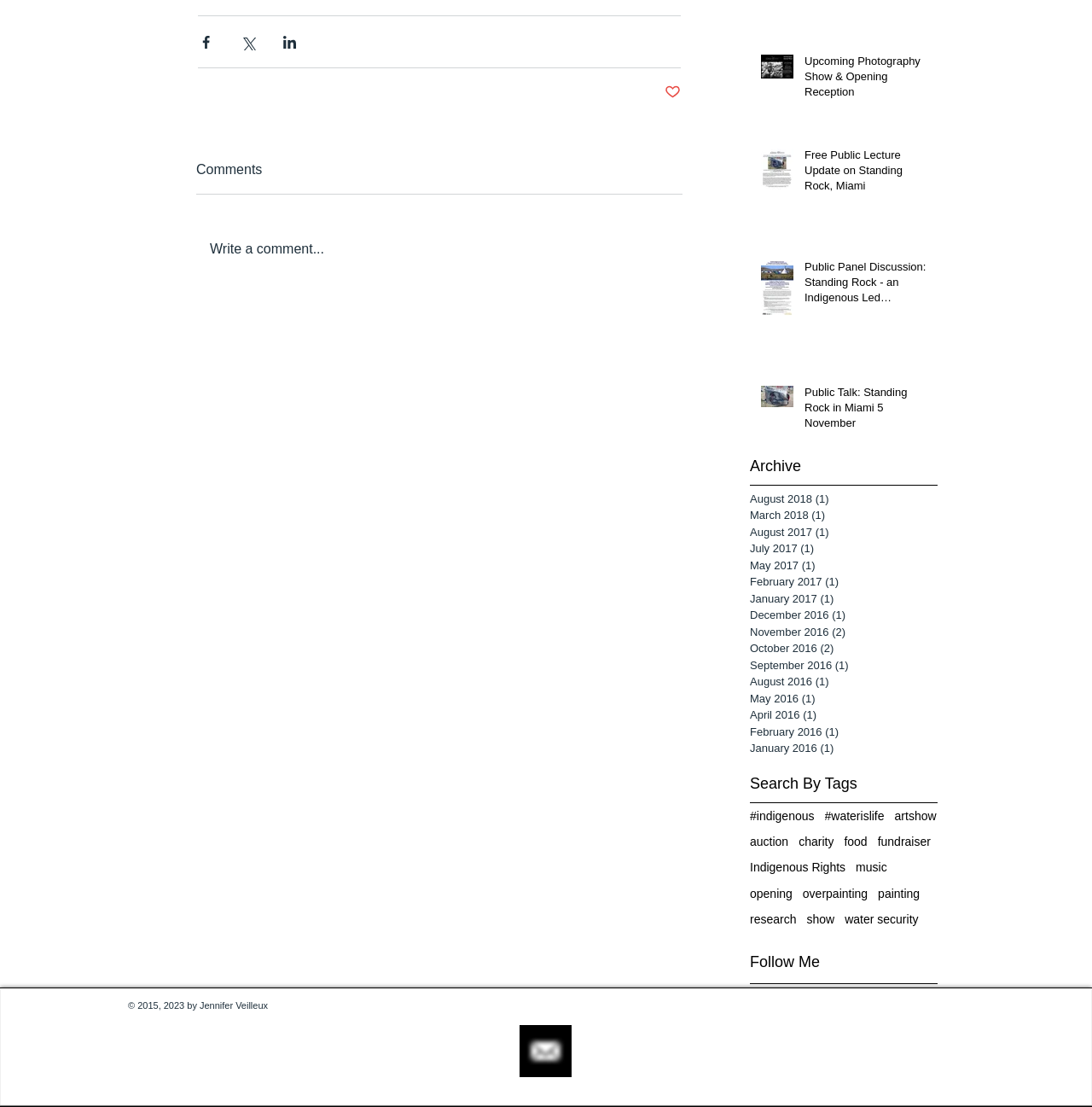Identify the bounding box for the UI element described as: "aria-label="Google+ Social Icon"". Ensure the coordinates are four float numbers between 0 and 1, formatted as [left, top, right, bottom].

[0.77, 0.971, 0.789, 0.991]